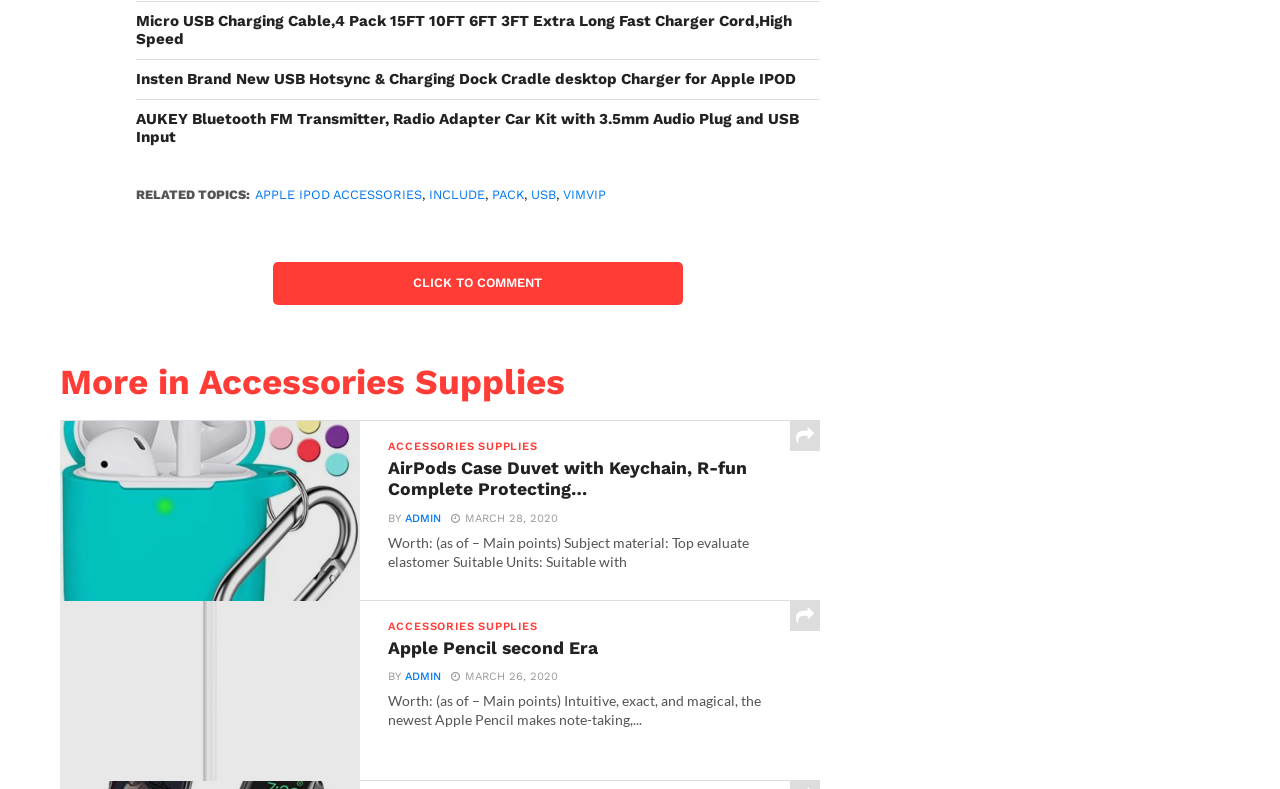Provide a single word or phrase to answer the given question: 
What is the topic related to APPLE IPOD ACCESSORIES?

PACK